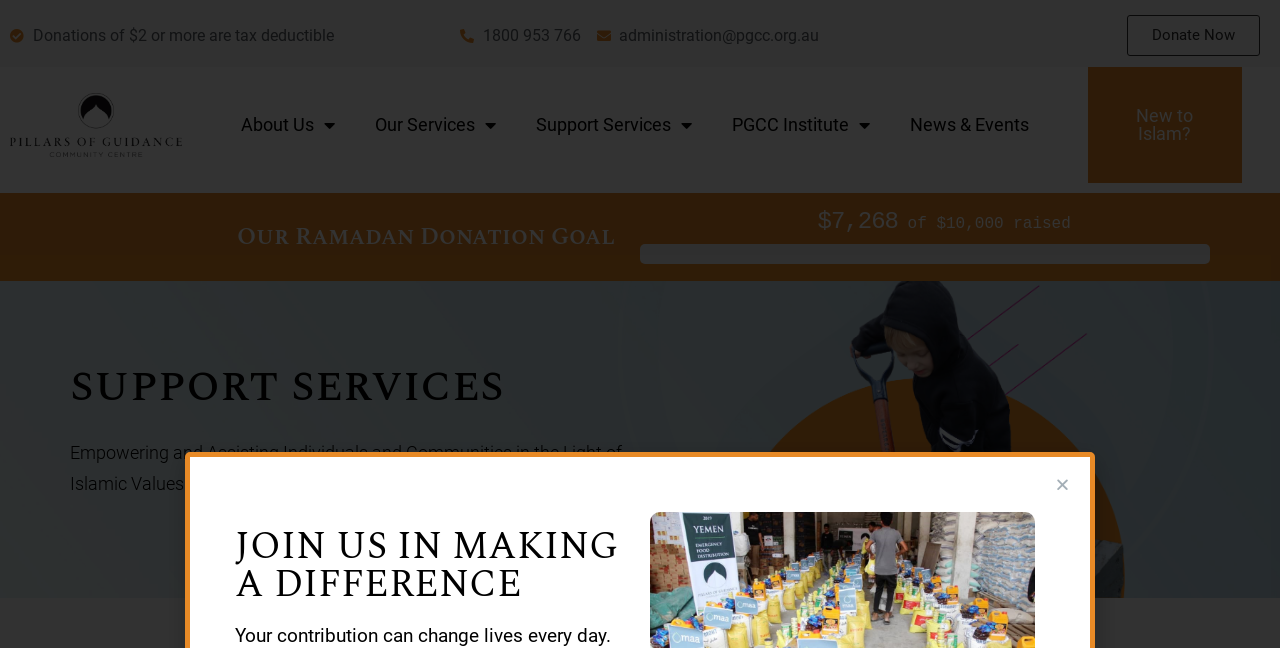Please identify the bounding box coordinates of the area I need to click to accomplish the following instruction: "View California Ag Today".

None